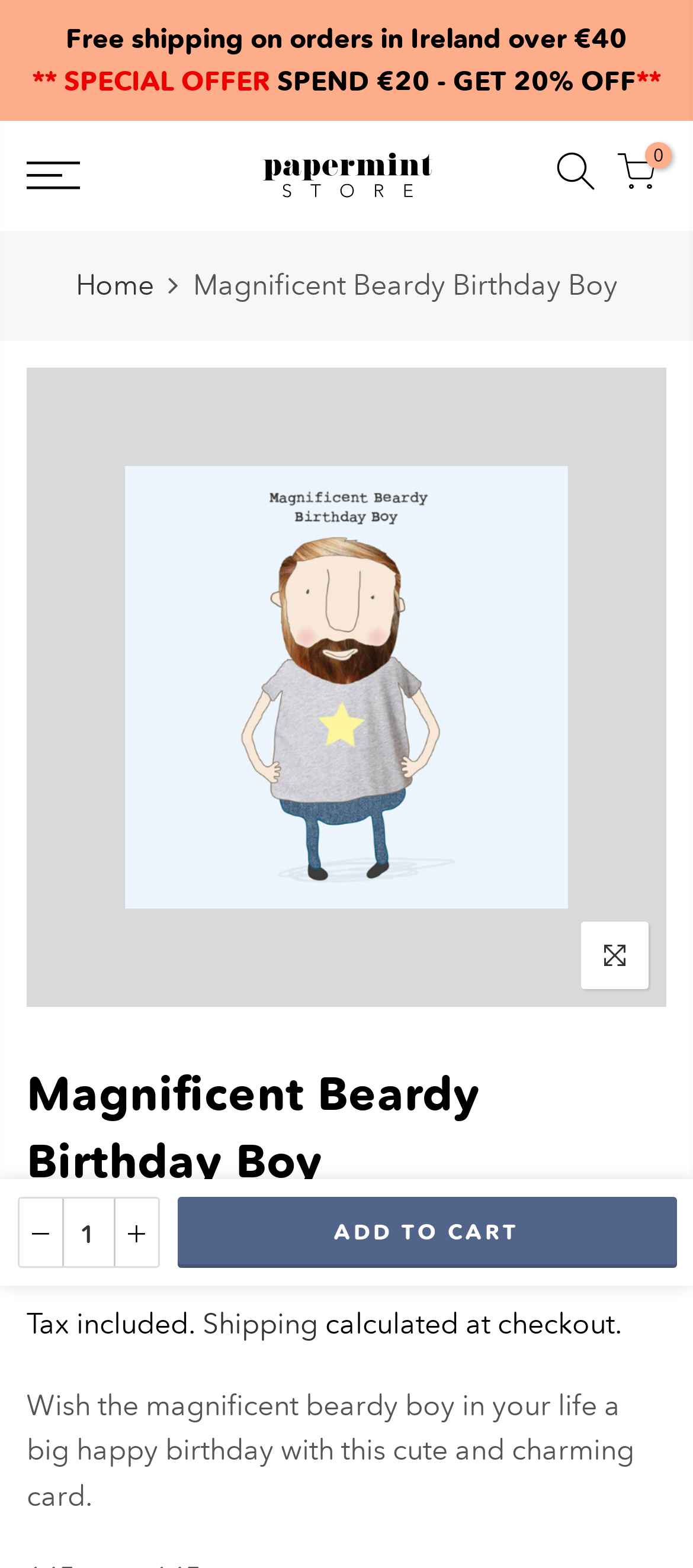Respond to the question below with a single word or phrase:
What is the name of the store?

Papermint Store